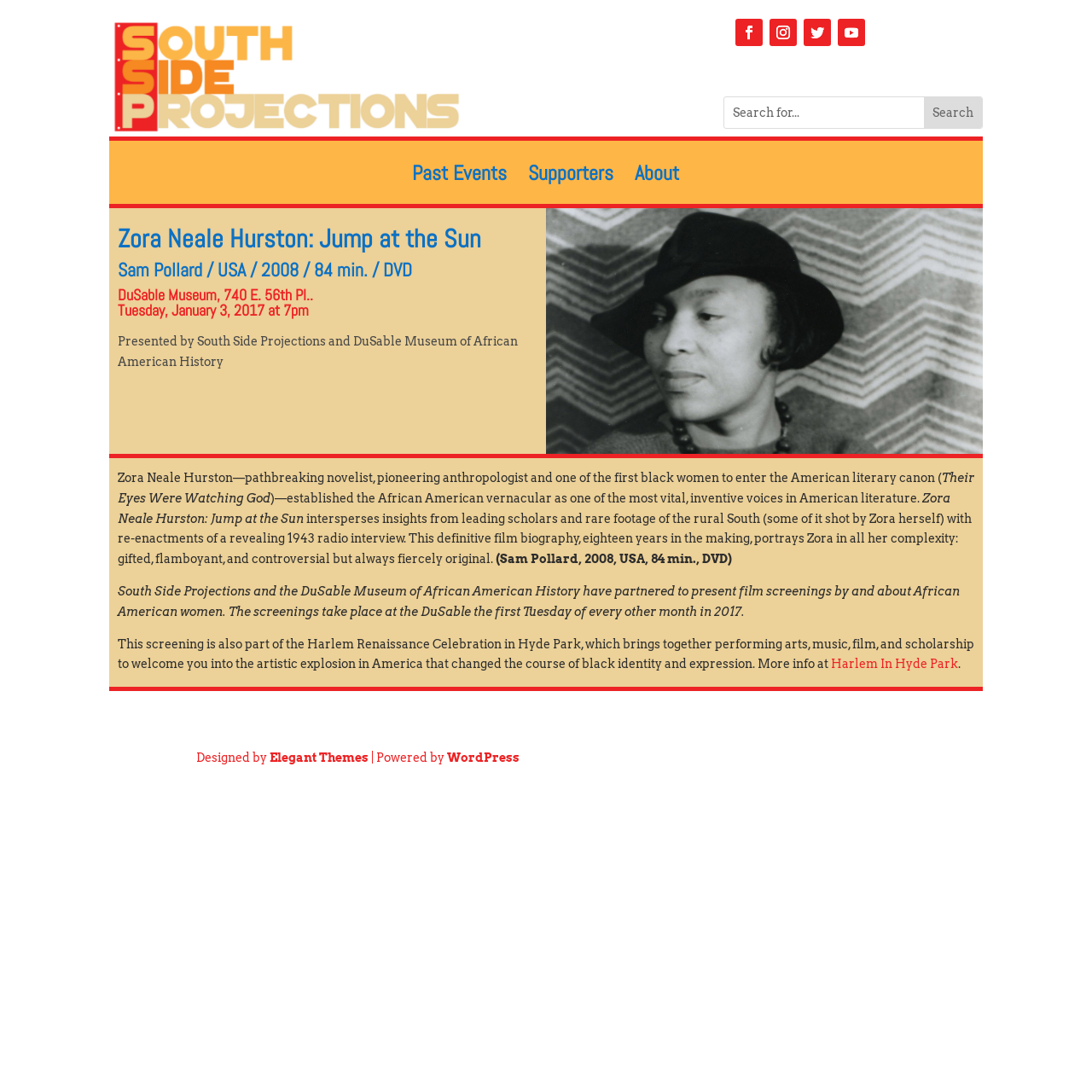What is the name of the novel mentioned in the text?
Refer to the screenshot and answer in one word or phrase.

Their Eyes Were Watching God